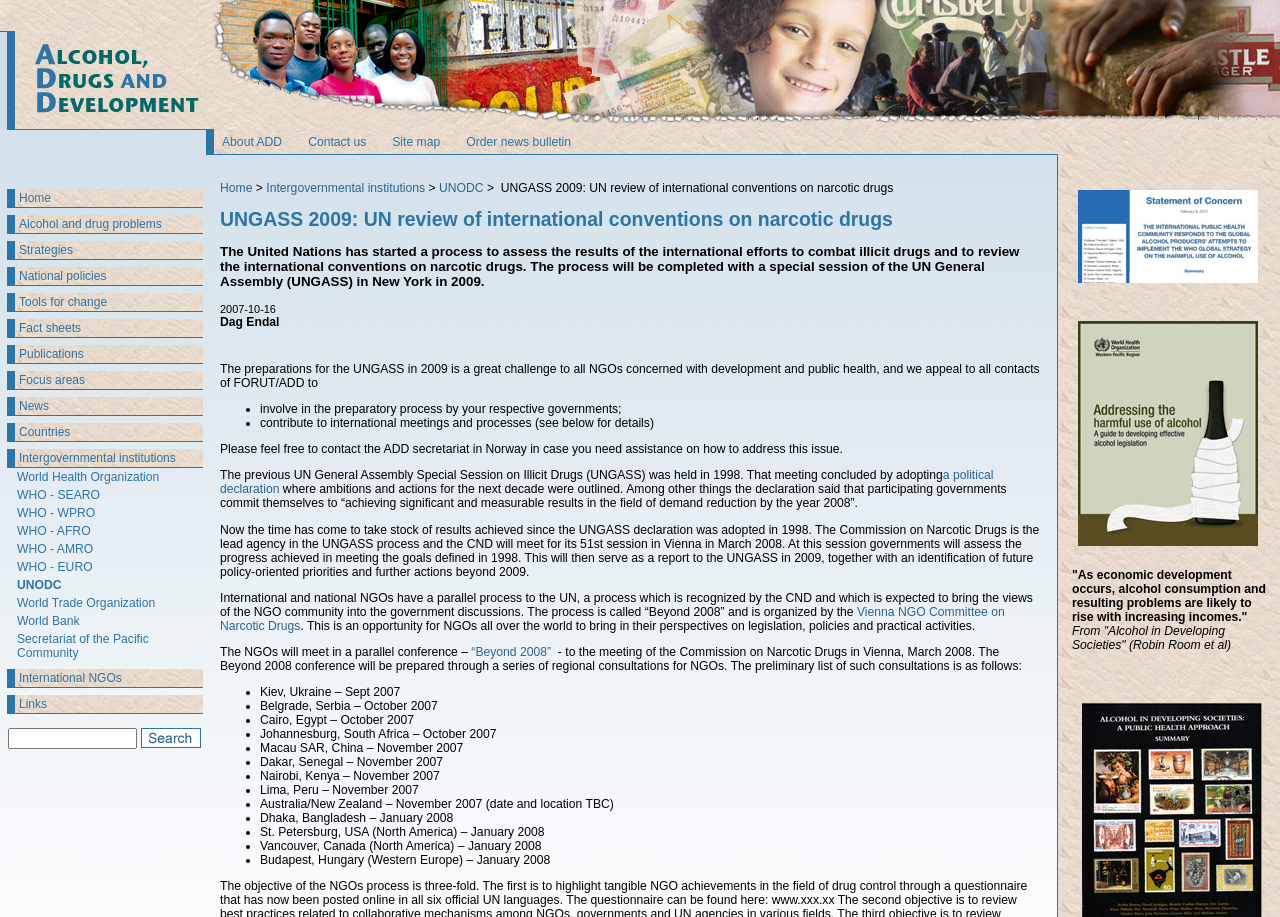Kindly respond to the following question with a single word or a brief phrase: 
What is the name of the parallel process to the UN for NGOs?

Beyond 2008